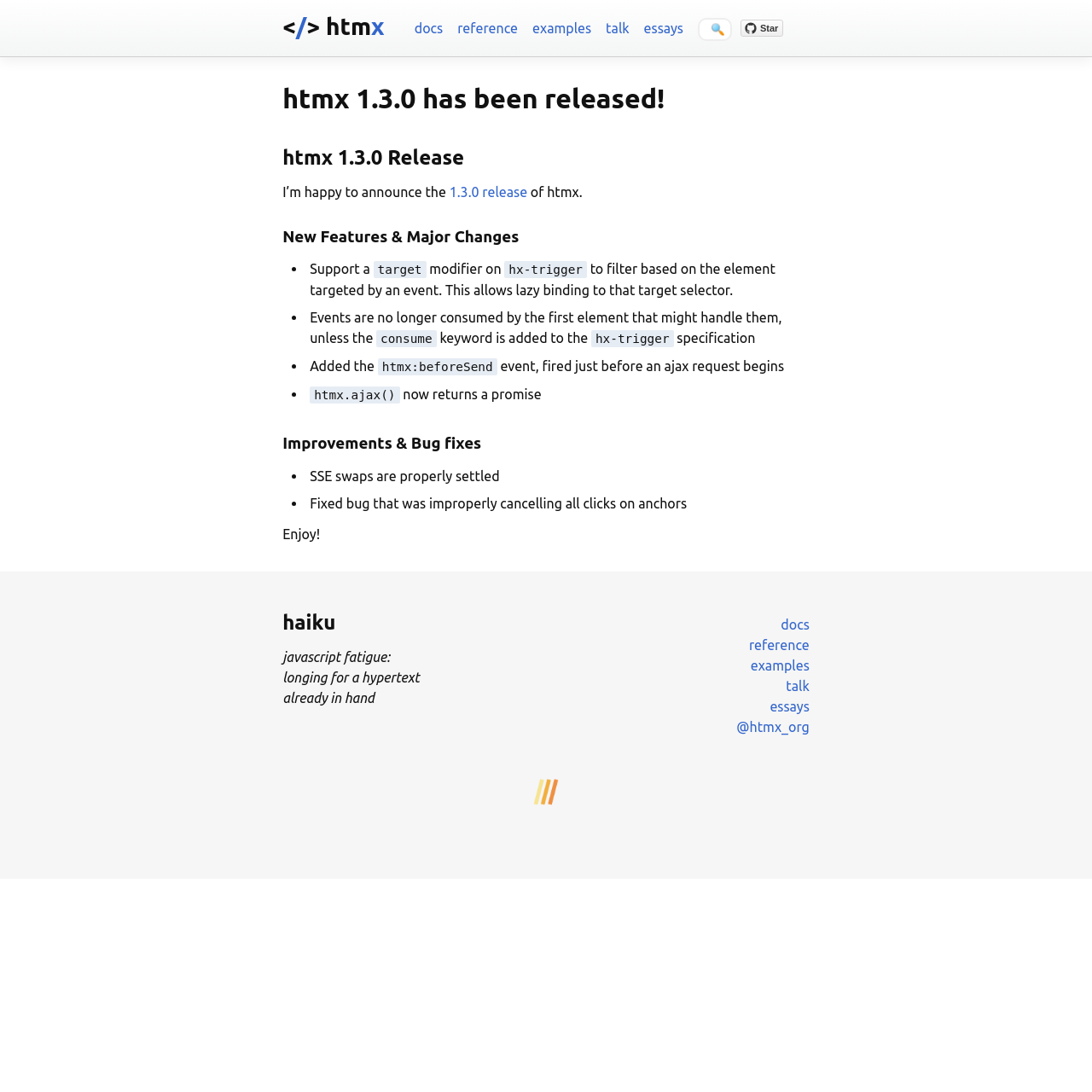Please specify the bounding box coordinates of the element that should be clicked to execute the given instruction: 'star htmx on GitHub'. Ensure the coordinates are four float numbers between 0 and 1, expressed as [left, top, right, bottom].

[0.678, 0.018, 0.752, 0.034]